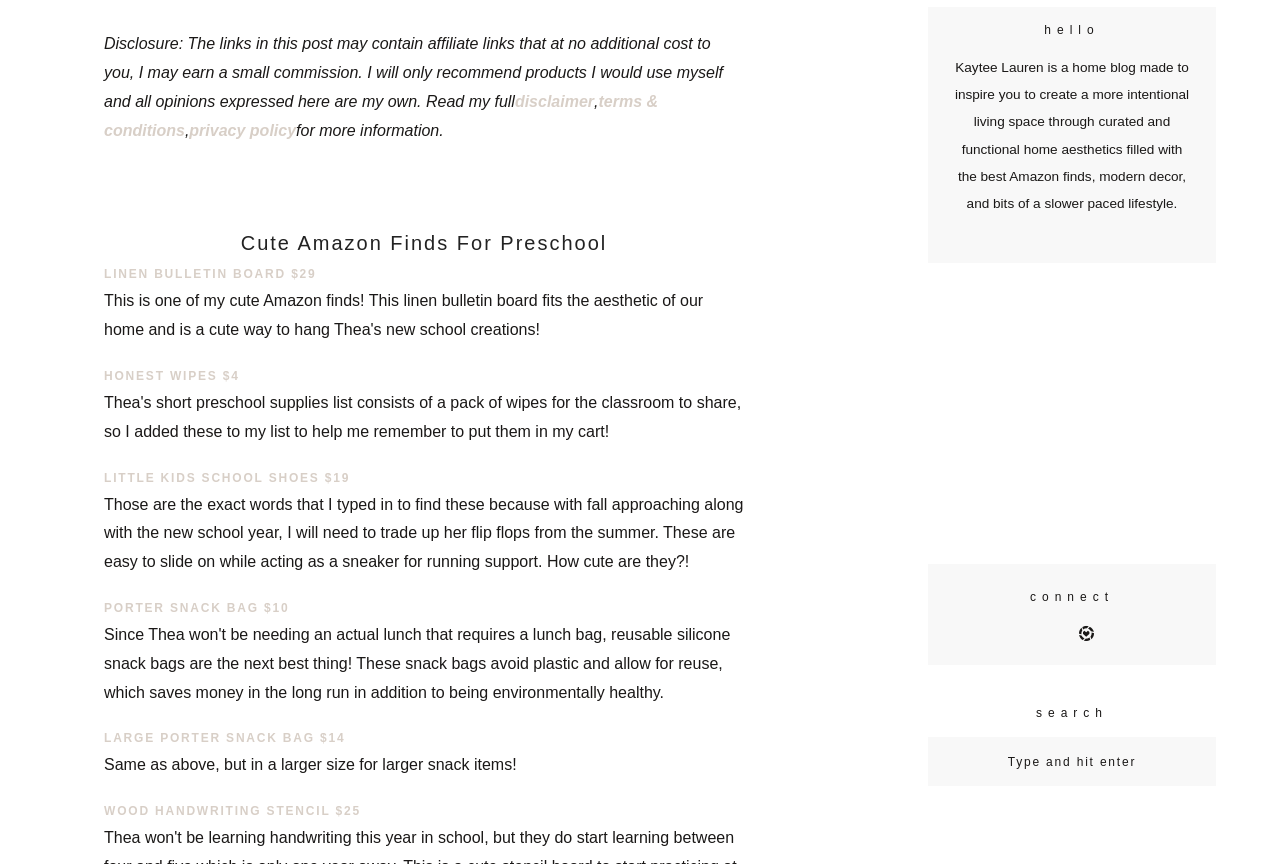Find the bounding box coordinates of the area to click in order to follow the instruction: "Read the disclaimer".

[0.402, 0.107, 0.464, 0.127]